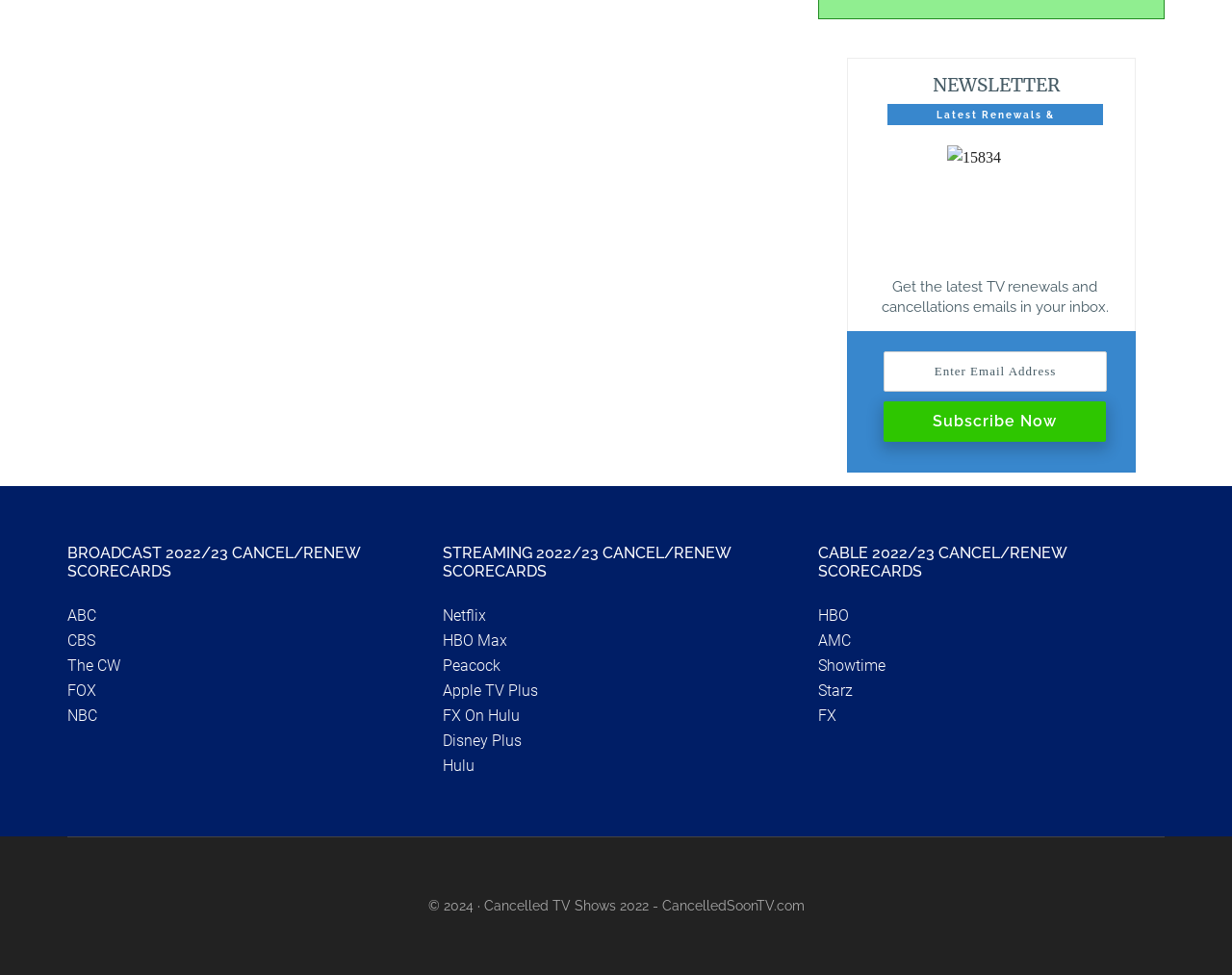Specify the bounding box coordinates of the area that needs to be clicked to achieve the following instruction: "View Netflix scorecards".

[0.359, 0.622, 0.395, 0.641]